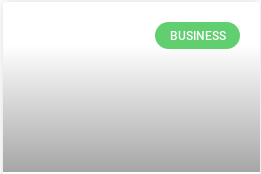Give a thorough description of the image, including any visible elements and their relationships.

The image features a prominent green button labeled "BUSINESS," set against a smooth gradient background that transitions from light gray to dark gray. This button likely serves as a navigation element, inviting users to explore business-related content or articles on the website. The minimalist design emphasizes the button, drawing users' attention to the business section, which is reinforced by the context of articles discussing restaurant management software and economic insights. This setup is designed to enhance user engagement and facilitate easy access to relevant business topics.